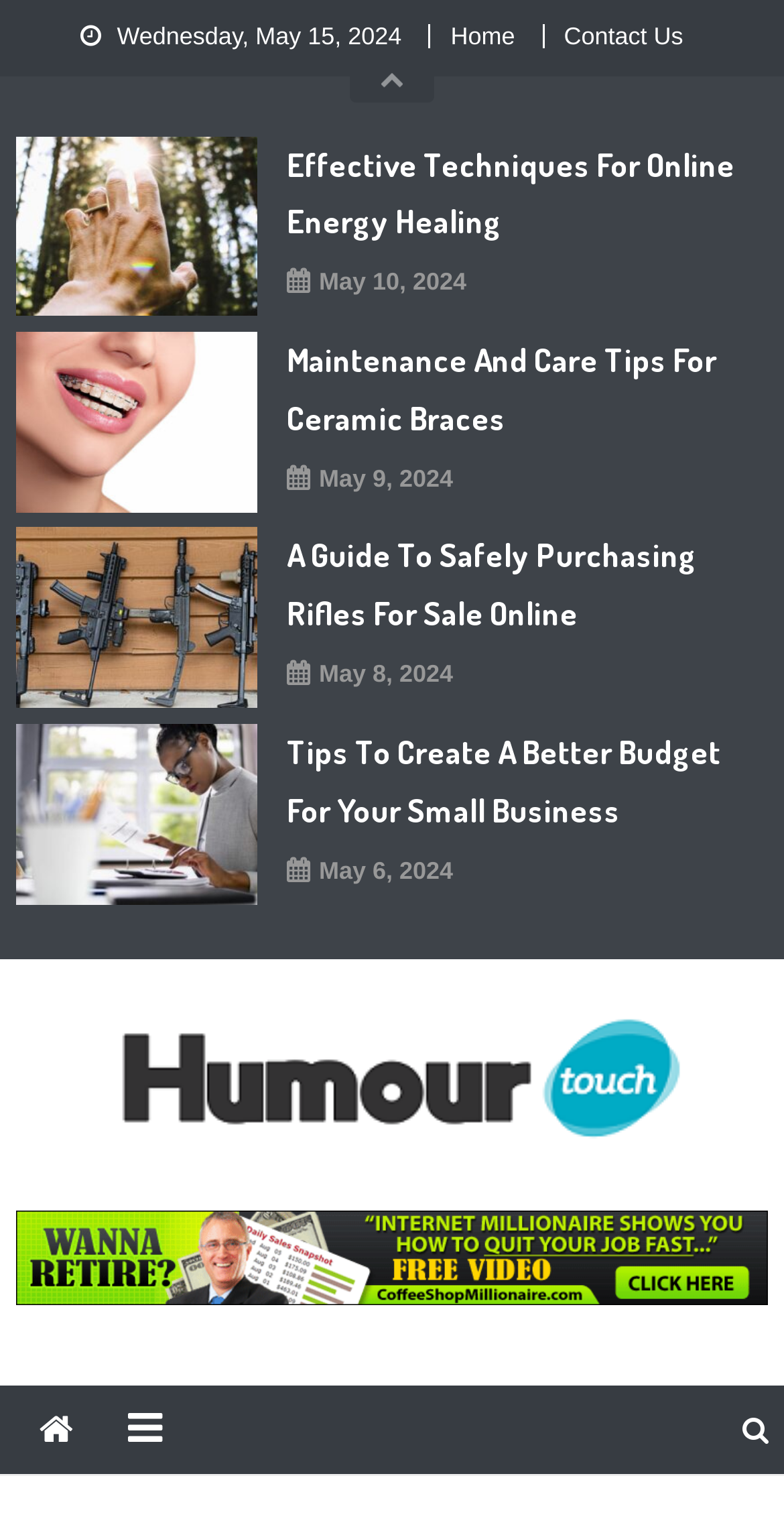Given the element description: "Contact Us", predict the bounding box coordinates of the UI element it refers to, using four float numbers between 0 and 1, i.e., [left, top, right, bottom].

[0.719, 0.014, 0.871, 0.033]